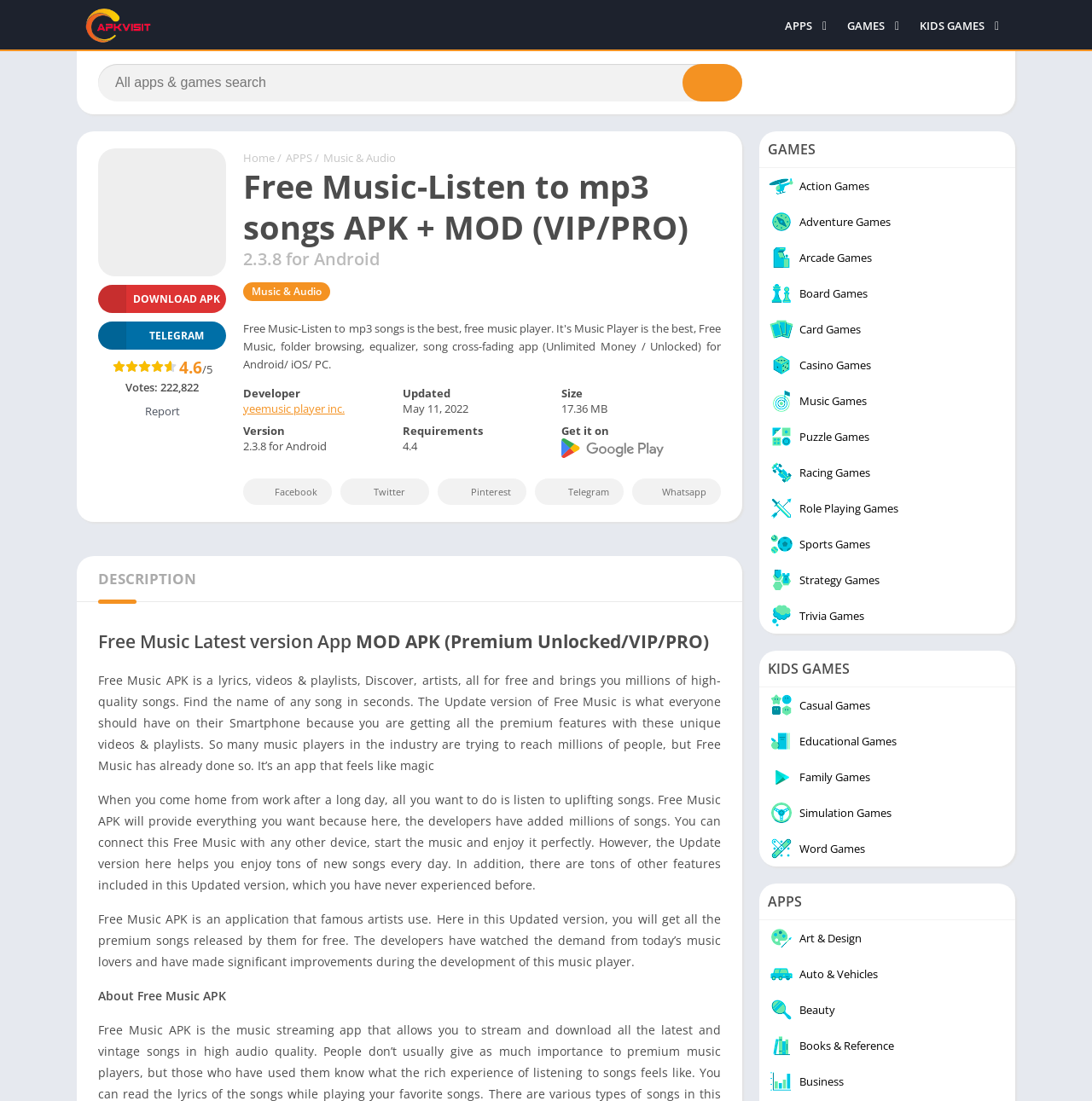What is the name of the APK?
Please look at the screenshot and answer using one word or phrase.

Free Music-Listen to mp3 songs